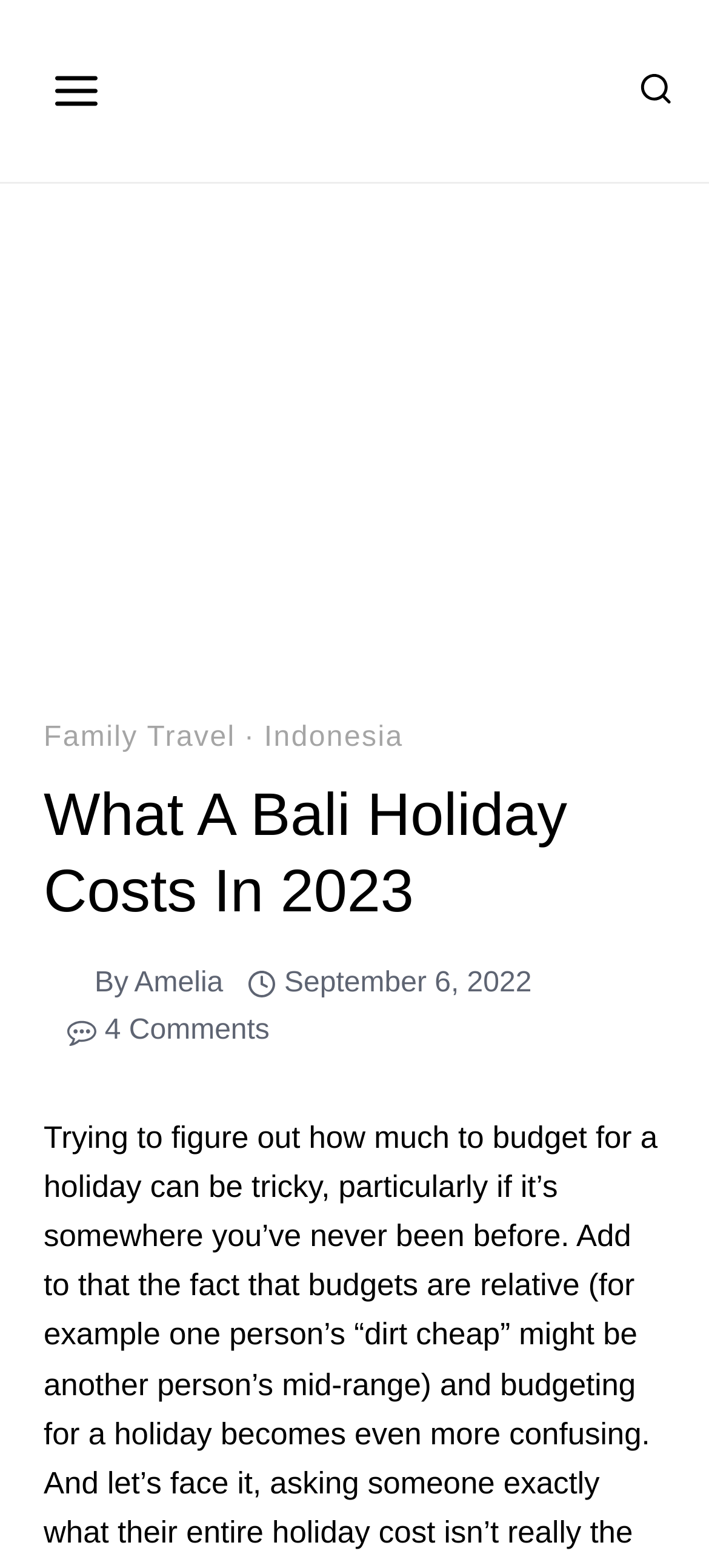Kindly respond to the following question with a single word or a brief phrase: 
What is the destination of the family holiday?

Bali